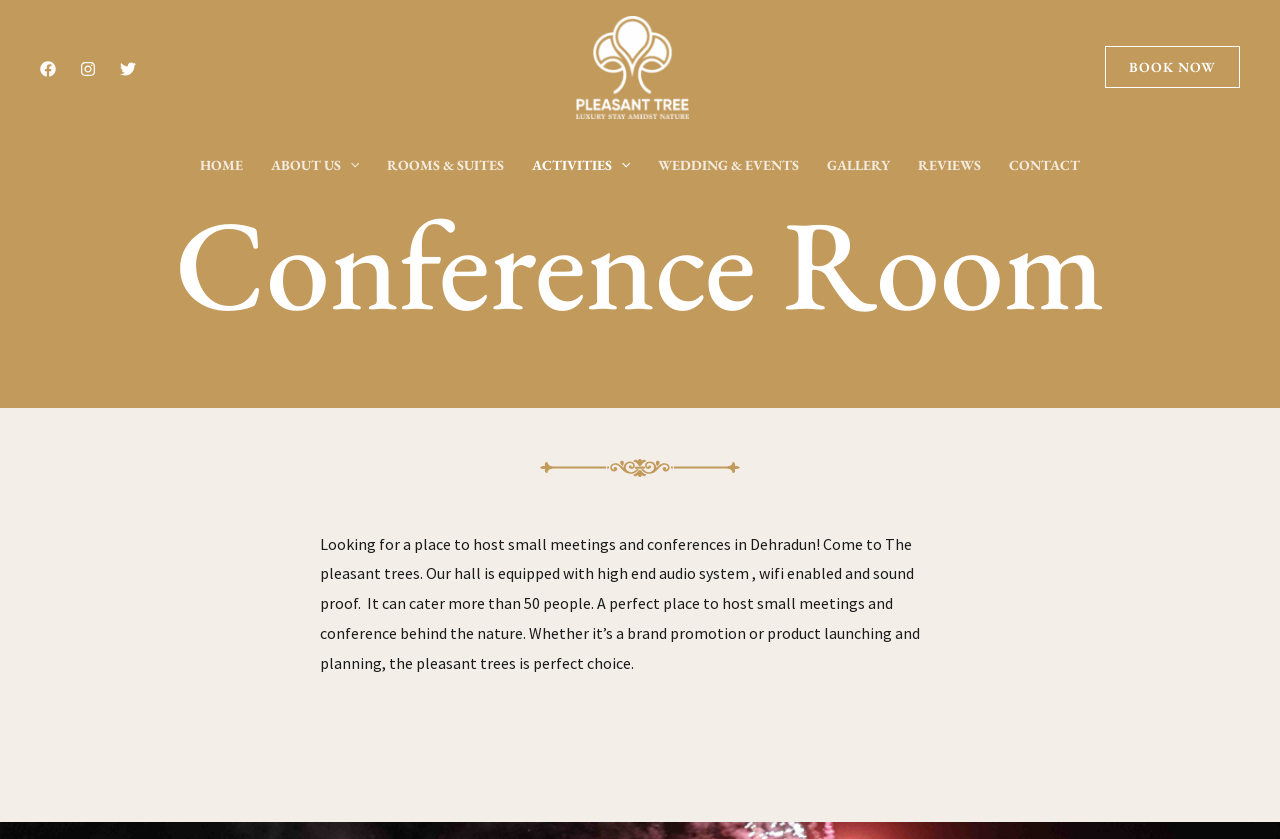Provide the bounding box coordinates of the section that needs to be clicked to accomplish the following instruction: "Open Facebook page."

[0.031, 0.072, 0.044, 0.091]